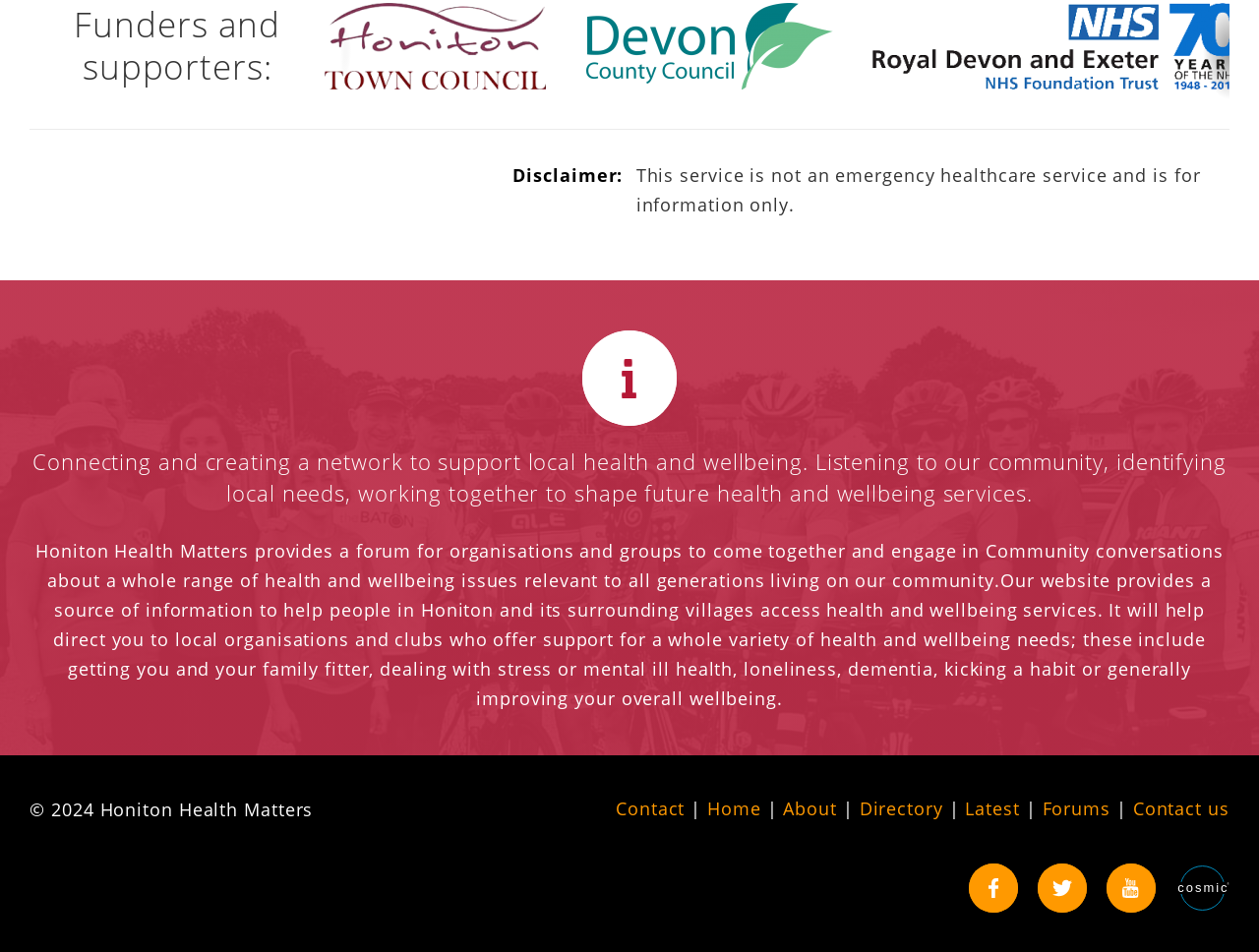Locate the bounding box coordinates of the element that needs to be clicked to carry out the instruction: "Click on Honiton Town Council". The coordinates should be given as four float numbers ranging from 0 to 1, i.e., [left, top, right, bottom].

[0.258, 0.006, 0.434, 0.031]